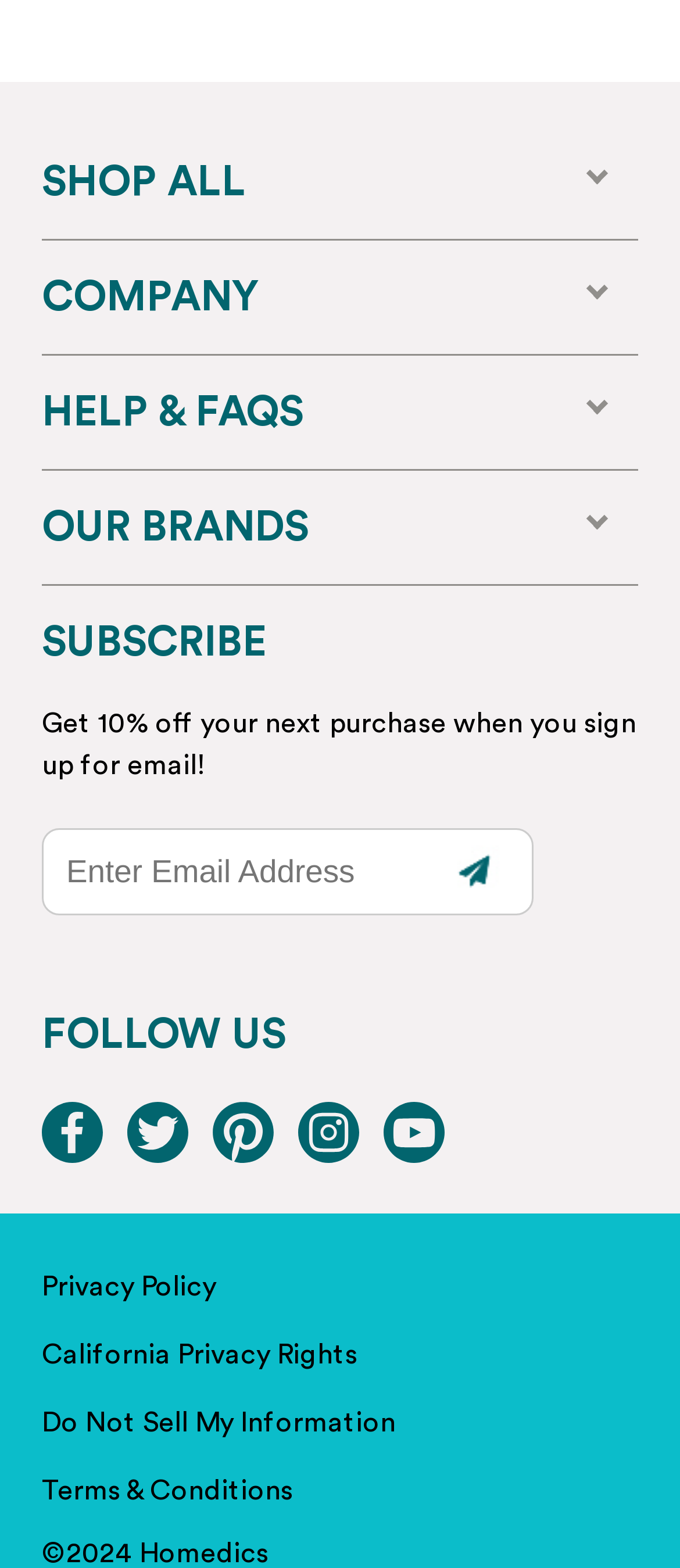Can you provide the bounding box coordinates for the element that should be clicked to implement the instruction: "Check out Lucerne"?

None